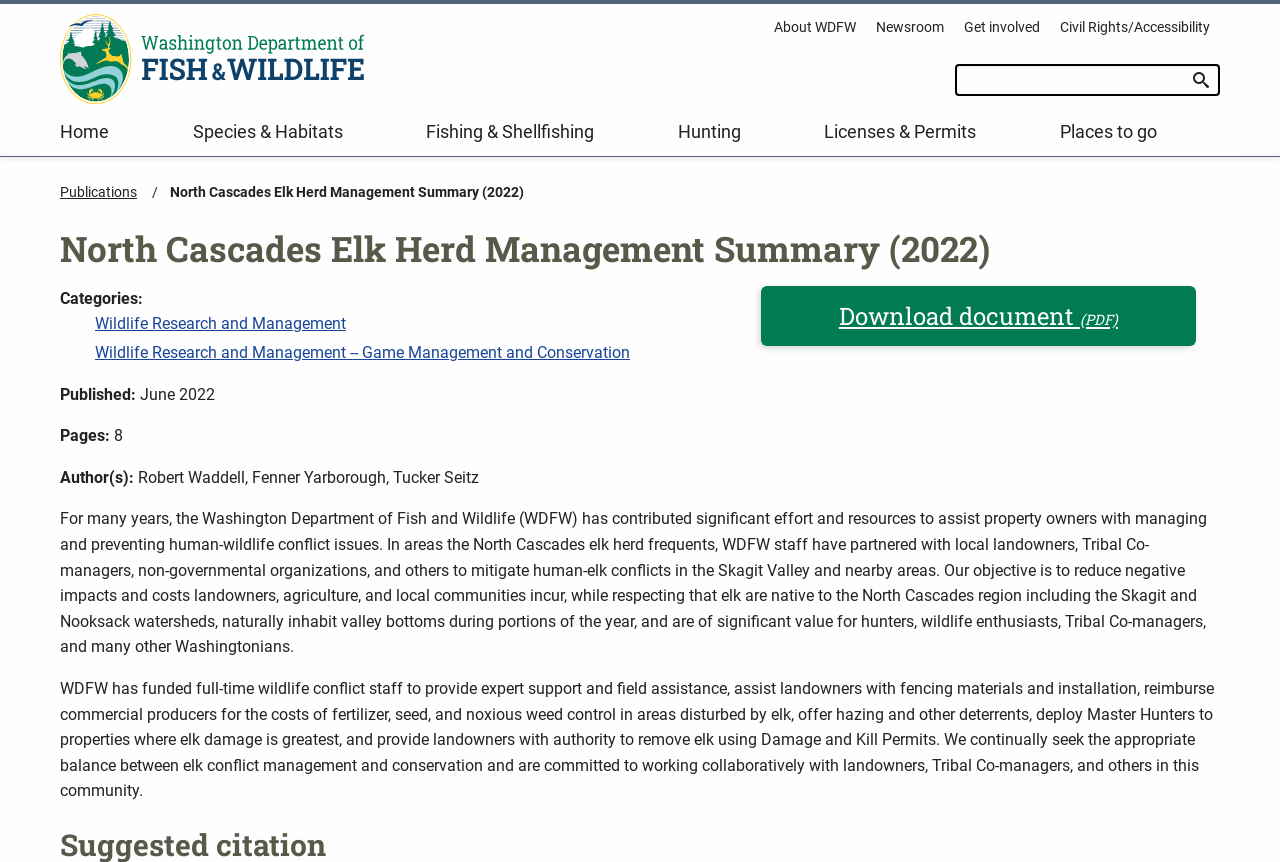Specify the bounding box coordinates of the area that needs to be clicked to achieve the following instruction: "Download the document".

[0.594, 0.331, 0.934, 0.401]